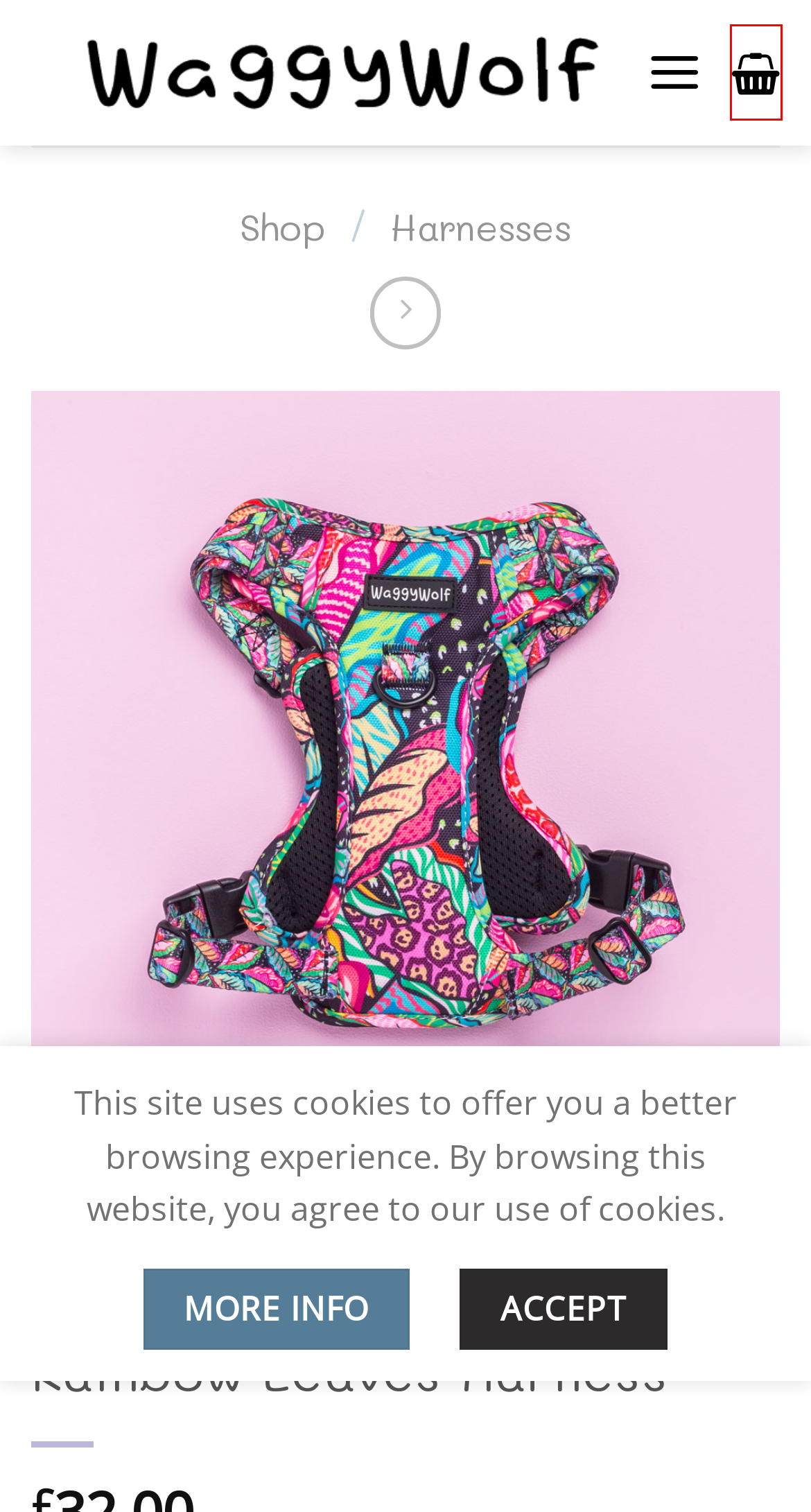You have a screenshot of a webpage, and a red bounding box highlights an element. Select the webpage description that best fits the new page after clicking the element within the bounding box. Options are:
A. Terms | WaggyWolf
B. Cow Print Harness | WaggyWolf
C. Rainbow Leaves Poop Bag Holder | WaggyWolf
D. Colourful Dog Wear | WaggyWolf
E. Basket | WaggyWolf
F. Celestial Harness | WaggyWolf
G. Wordpress freelancer in Exeter, Devon
H. Blue Waves Harness | WaggyWolf

E